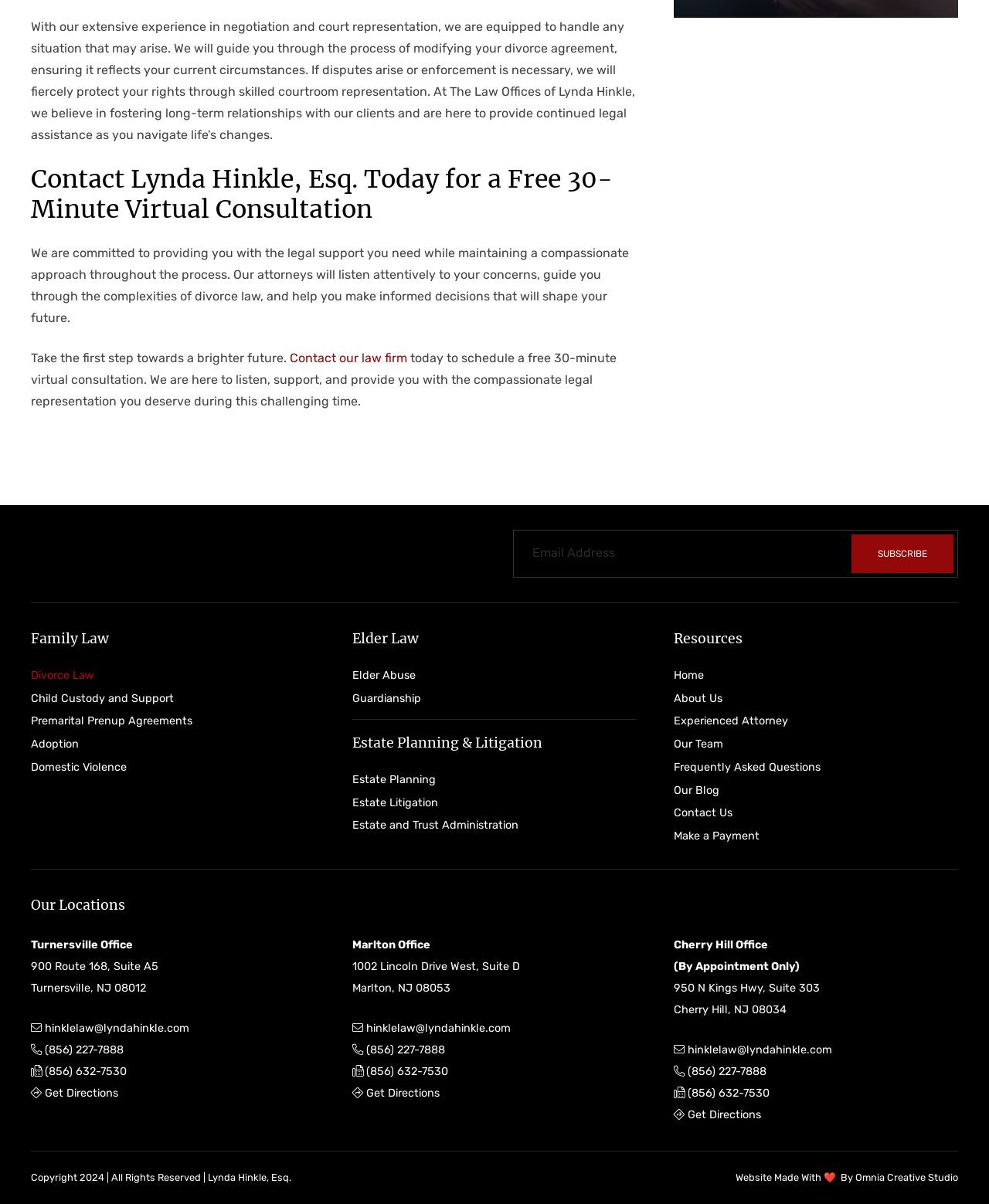Could you indicate the bounding box coordinates of the region to click in order to complete this instruction: "Contact Lynda Hinkle, Esq. for a free 30-minute virtual consultation".

[0.293, 0.291, 0.412, 0.303]